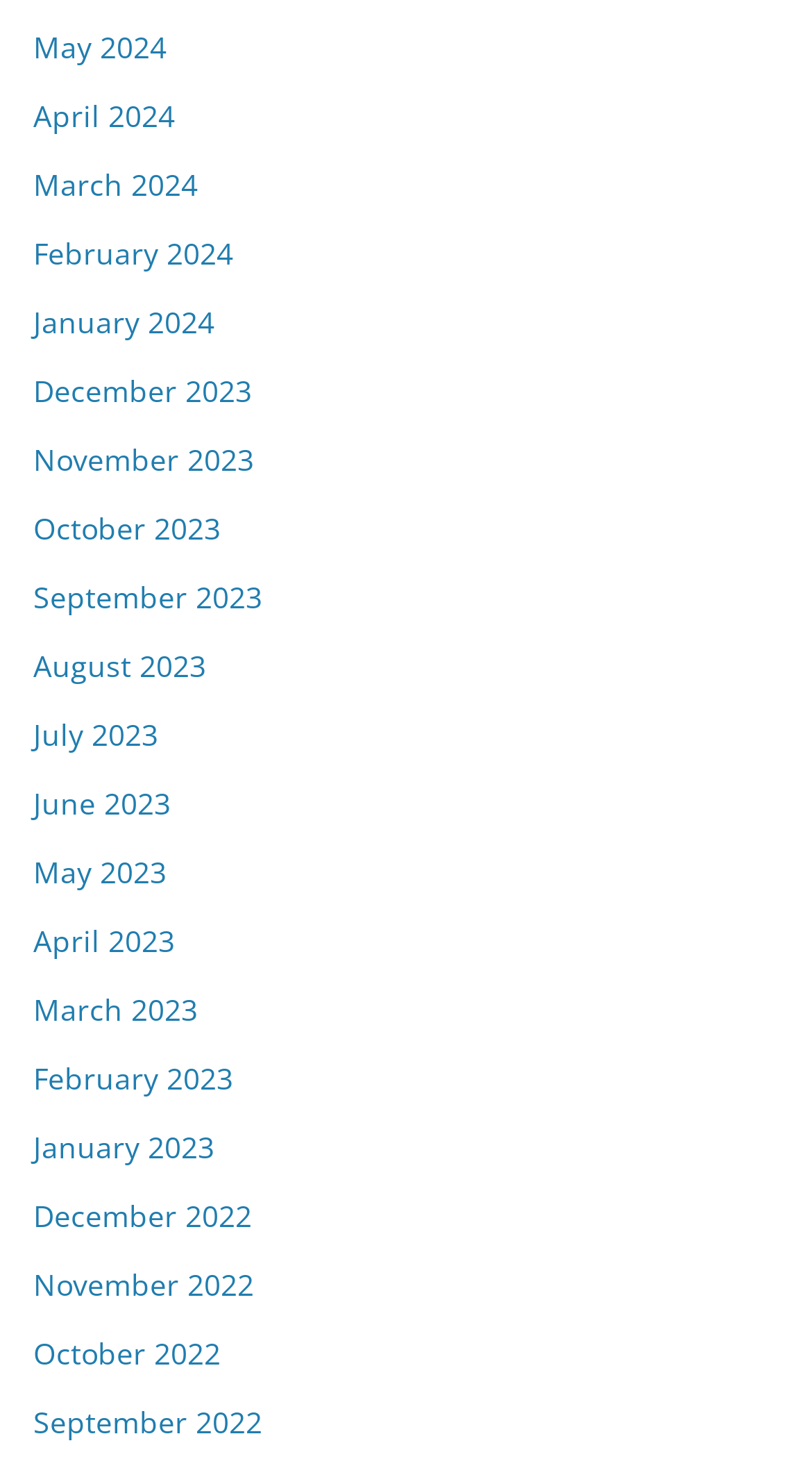Show me the bounding box coordinates of the clickable region to achieve the task as per the instruction: "go to April 2023".

[0.041, 0.62, 0.215, 0.647]